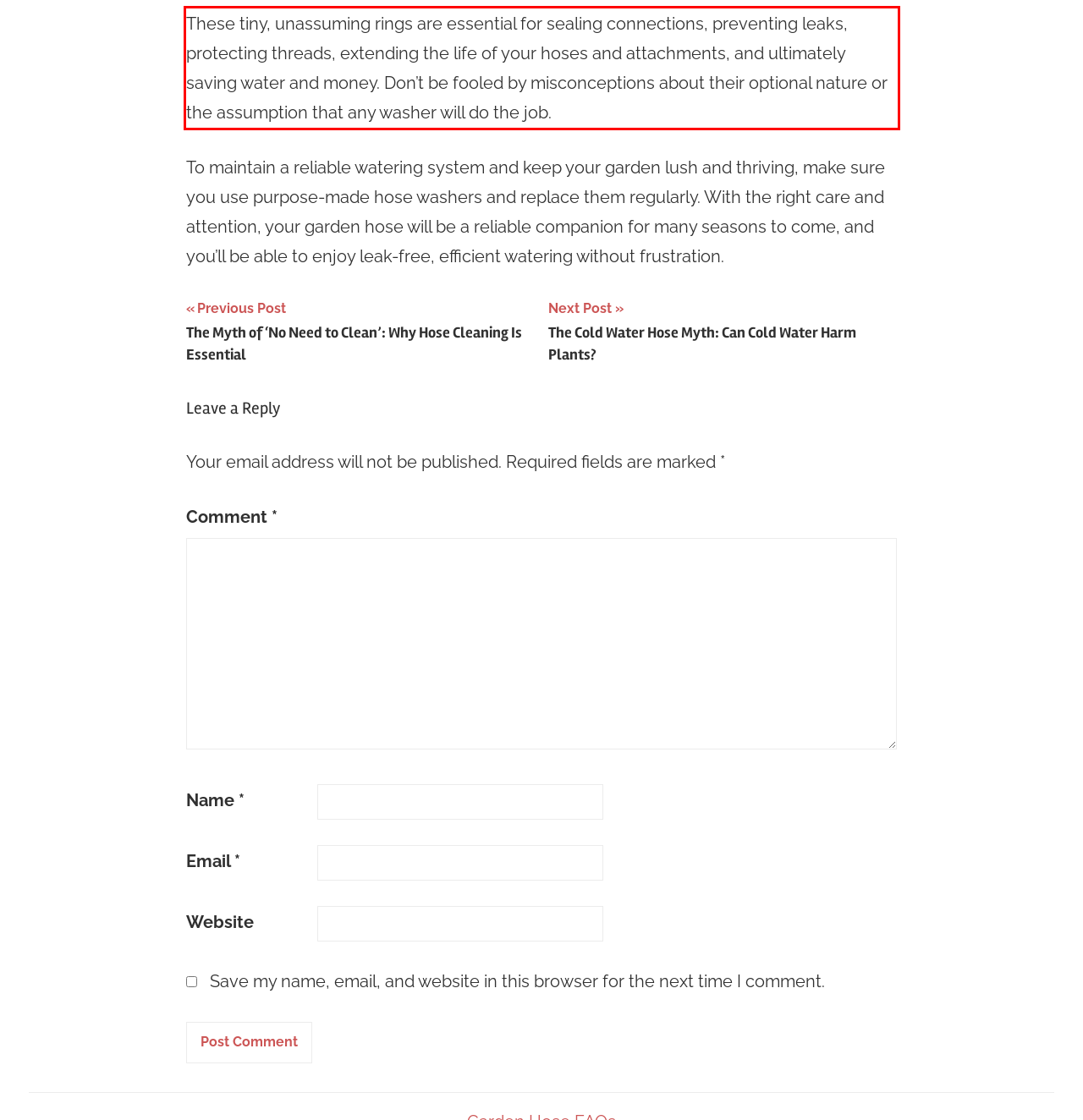Examine the webpage screenshot, find the red bounding box, and extract the text content within this marked area.

These tiny, unassuming rings are essential for sealing connections, preventing leaks, protecting threads, extending the life of your hoses and attachments, and ultimately saving water and money. Don’t be fooled by misconceptions about their optional nature or the assumption that any washer will do the job.